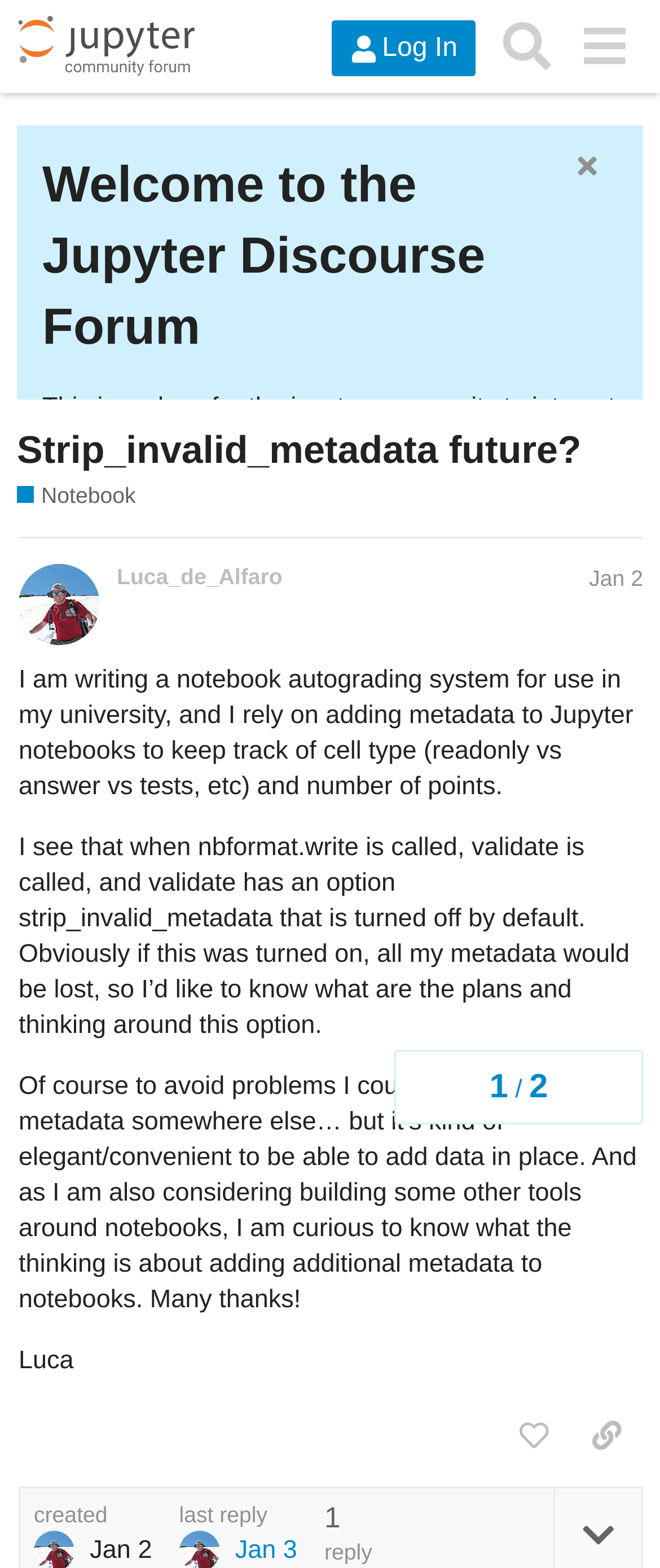Please locate the bounding box coordinates of the element that should be clicked to achieve the given instruction: "View the topic 'Strip_invalid_metadata future?'".

[0.026, 0.272, 0.974, 0.302]